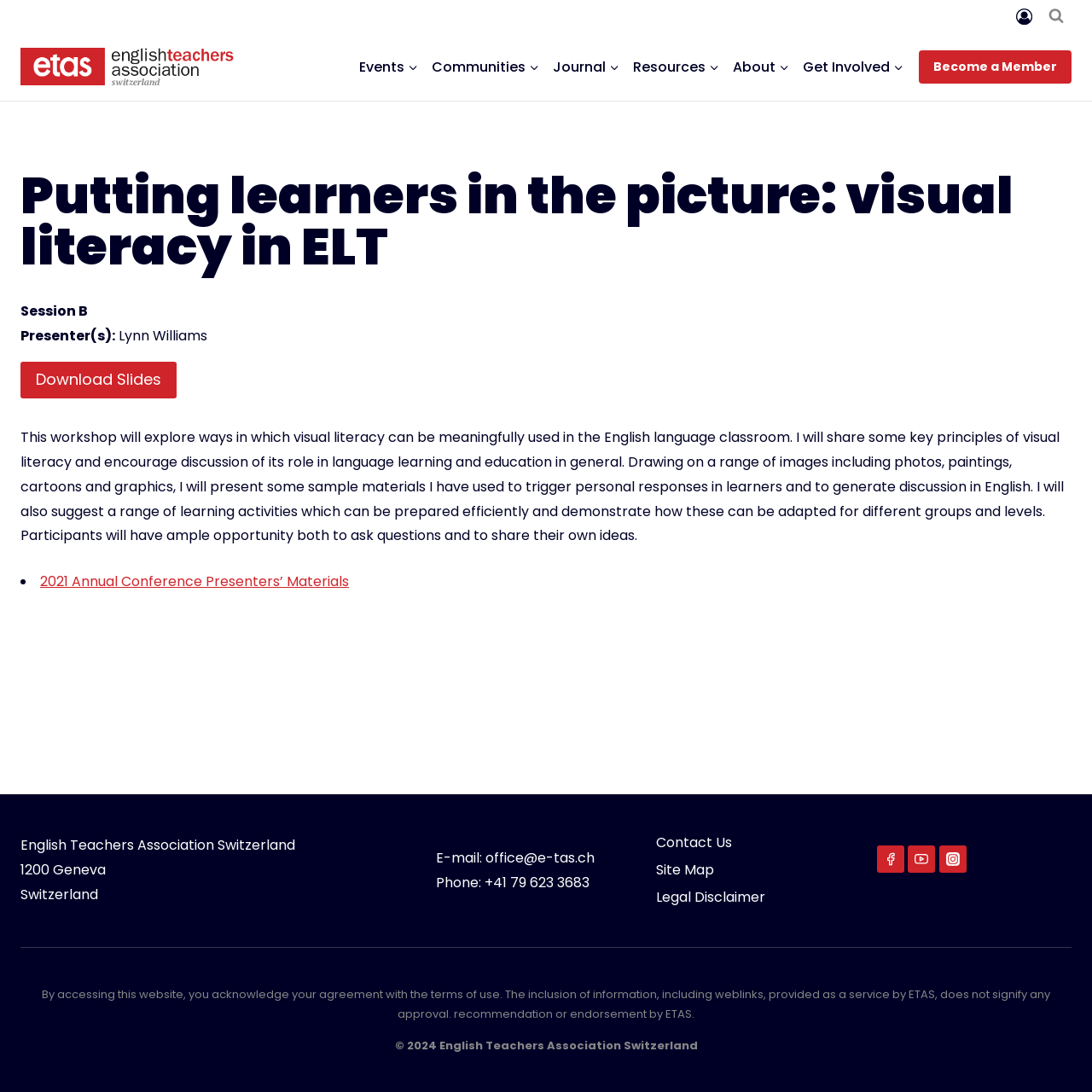Write a detailed summary of the webpage, including text, images, and layout.

This webpage is about a workshop on visual literacy in English language teaching, organized by the English Teachers Association Switzerland. At the top right corner, there is an account link and an image associated with it. Next to it, there is a button to view the search form. On the top left, the association's logo and name are displayed, along with a navigation menu that includes links to events, communities, journal, resources, about, and get involved.

Below the navigation menu, the main content area begins, featuring an article about the workshop. The title "Putting learners in the picture: visual literacy in ELT" is prominently displayed, followed by a brief description of the session, including the presenter's name, Lynn Williams. There is a link to download slides and a longer description of the workshop, which explains that it will explore ways to use visual literacy in the English language classroom, including sharing key principles and sample materials.

Further down, there is a list with a single item, "2021 Annual Conference Presenters’ Materials", which is a link. The rest of the page is dedicated to the association's contact information, including address, email, phone number, and social media links. There are also links to contact us, site map, and legal disclaimer at the bottom of the page. Finally, there is a button to scroll to the top of the page at the very bottom right corner.